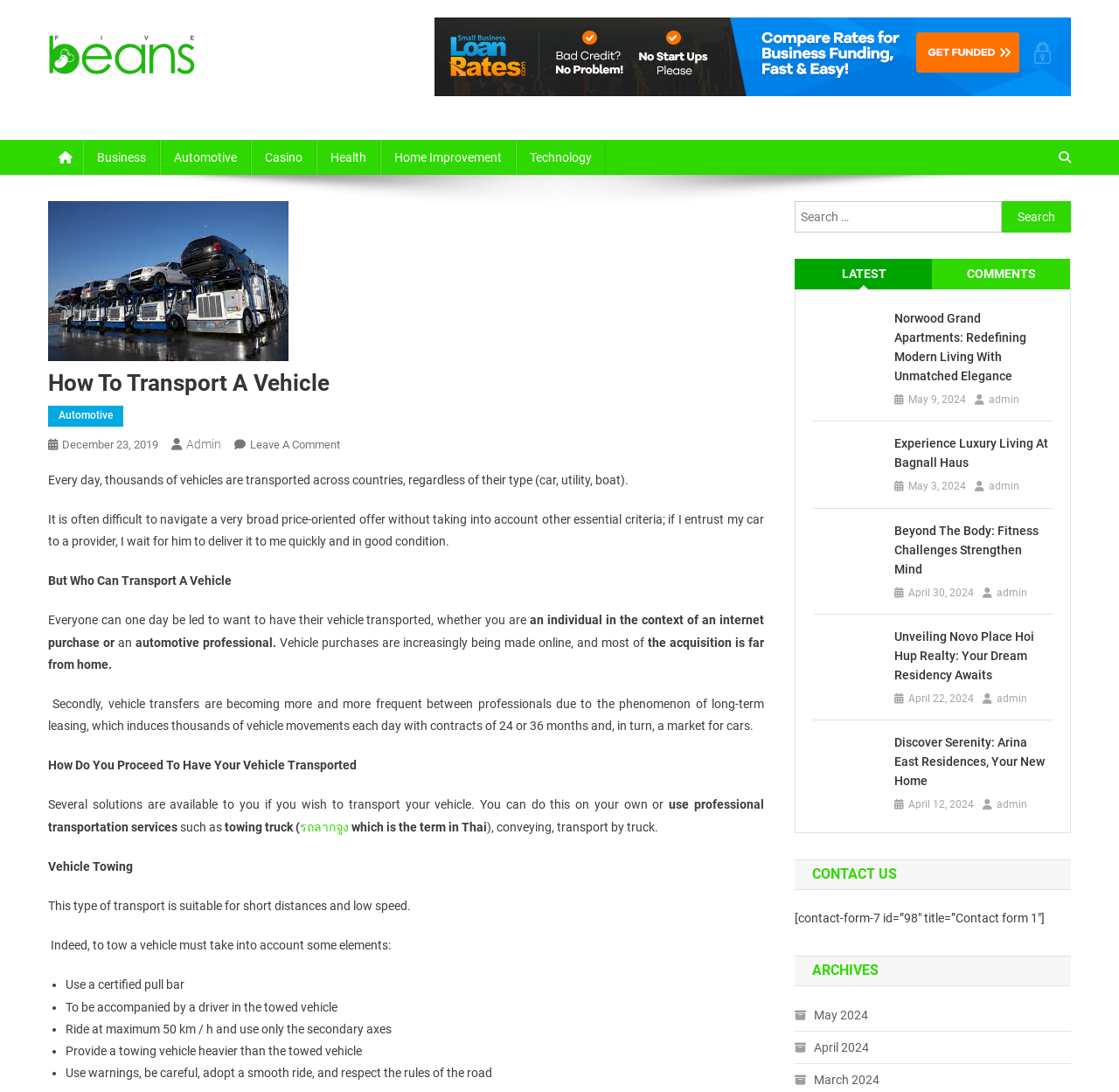Extract the bounding box of the UI element described as: "AAA authentication of network equipment".

None